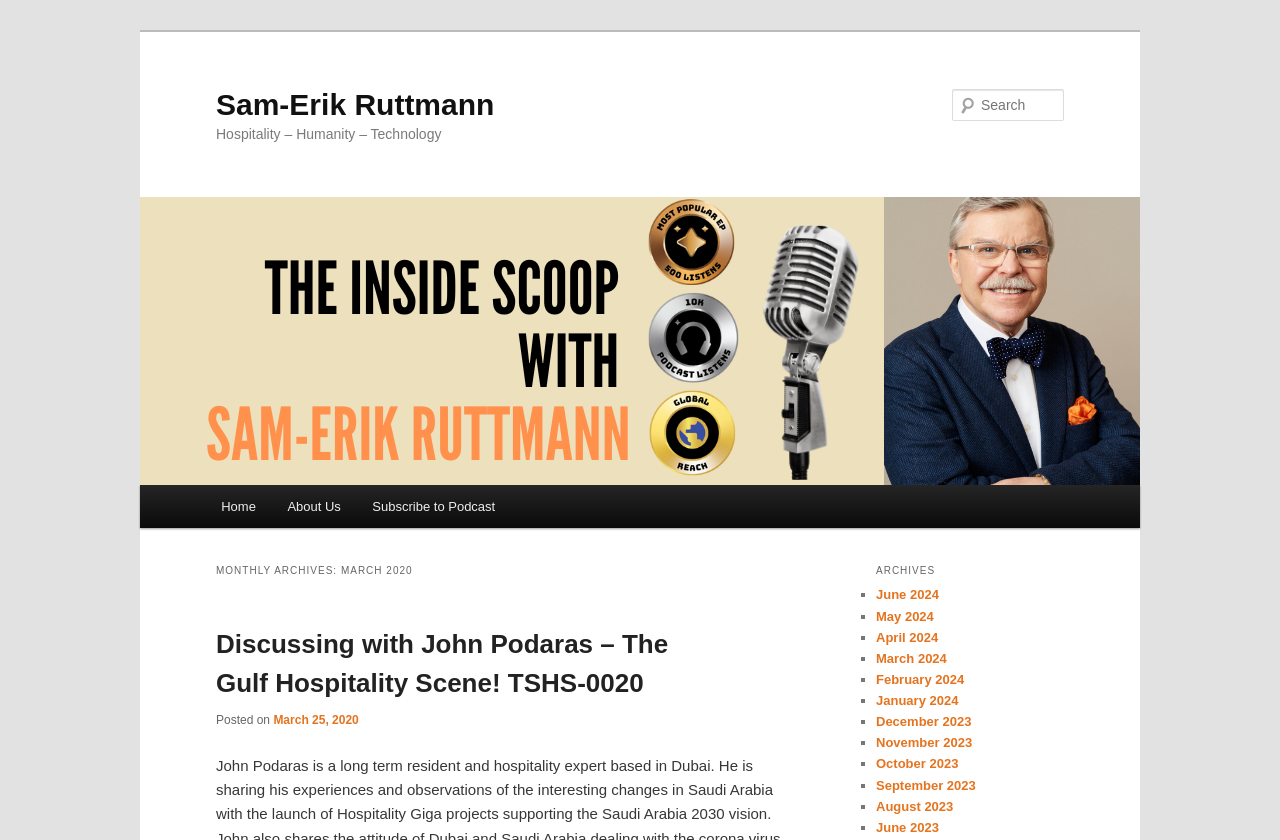Locate the UI element described as follows: "Home". Return the bounding box coordinates as four float numbers between 0 and 1 in the order [left, top, right, bottom].

[0.16, 0.577, 0.212, 0.629]